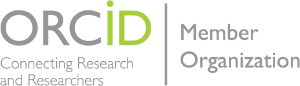What is indicated by the text 'Member Organization'?
Respond with a short answer, either a single word or a phrase, based on the image.

Part of the broader ORCID network